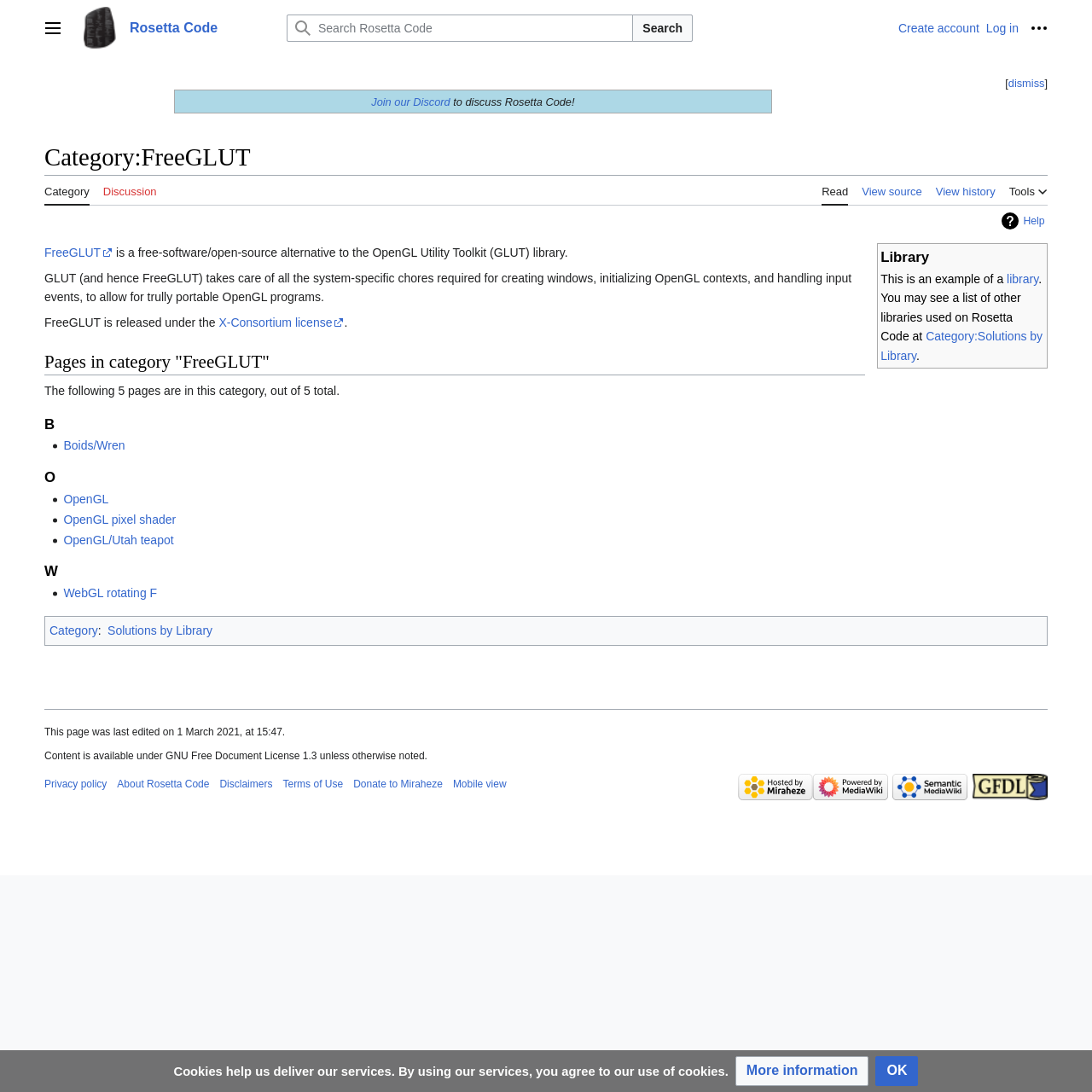Answer briefly with one word or phrase:
What is the purpose of GLUT and FreeGLUT?

System-specific chores